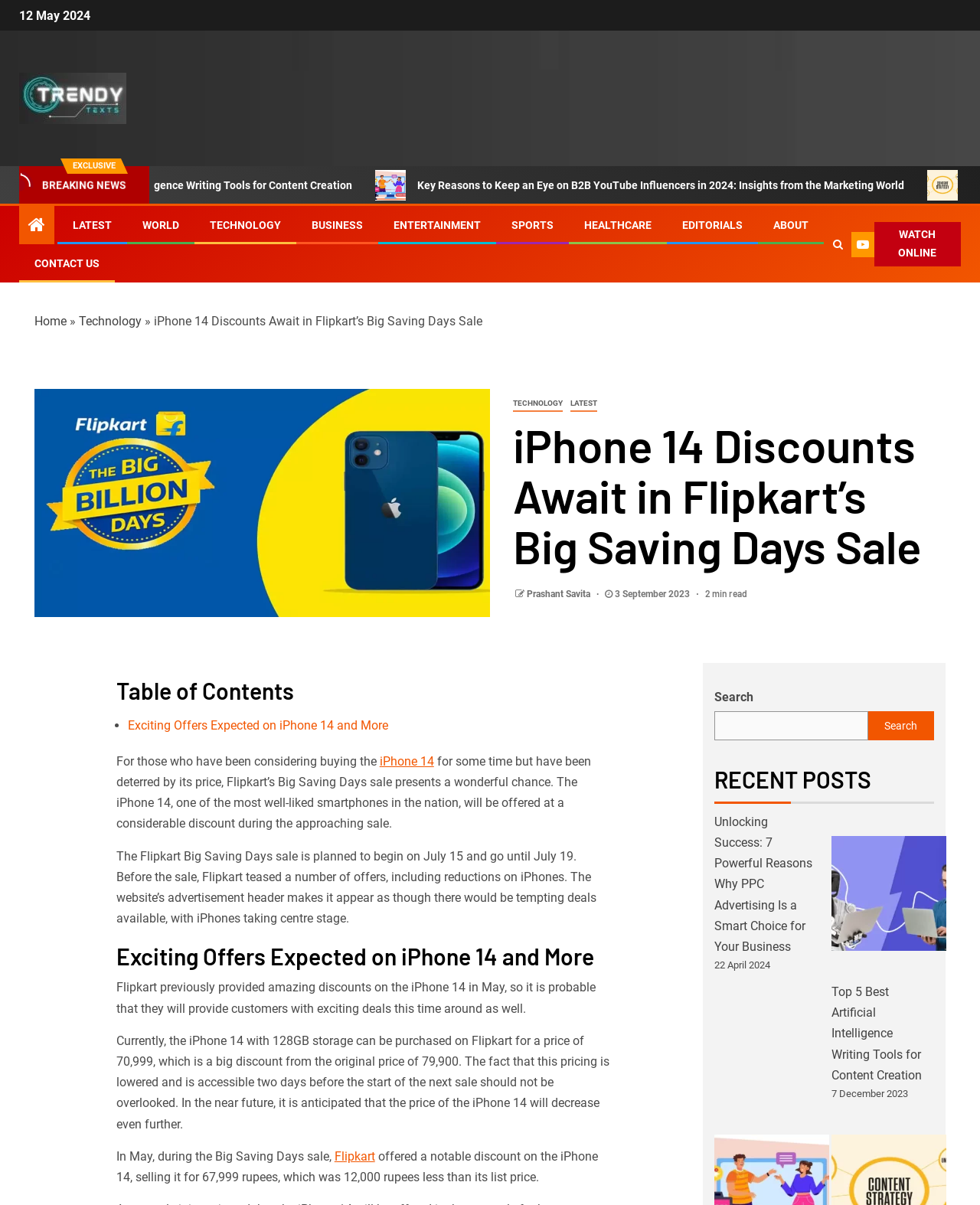What is the category of the article? Observe the screenshot and provide a one-word or short phrase answer.

Technology